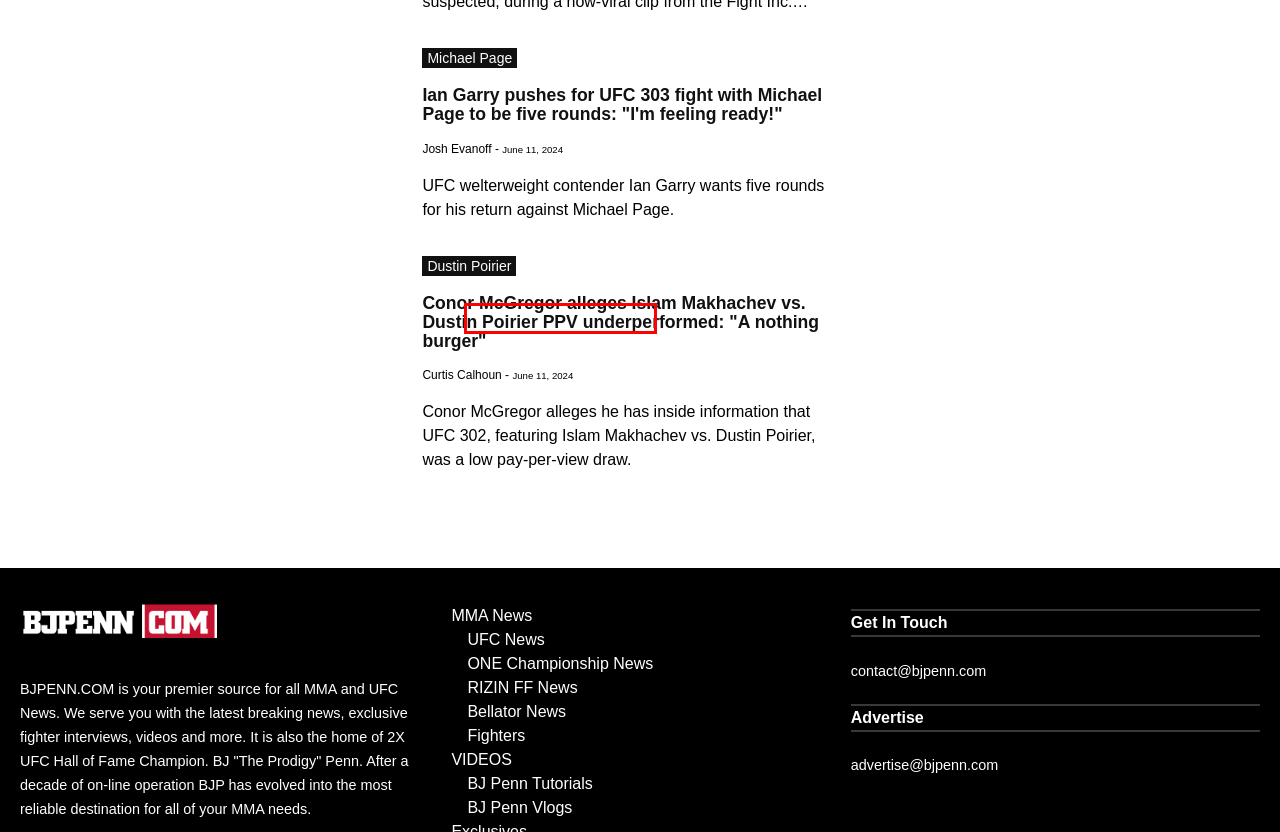Using the screenshot of a webpage with a red bounding box, pick the webpage description that most accurately represents the new webpage after the element inside the red box is clicked. Here are the candidates:
A. UFC & MMA Fighters Directory | BJ Penn
B. Bellator News | BJ Penn
C. BJ Penn Vlogs | BJ Penn
D. ONE Championship News | BJ Penn
E. UFC News | BJ Penn
F. BJ Penn Tutorials | BJ Penn
G. VIDEOS | BJ Penn
H. RIZIN FF News | BJ Penn

H